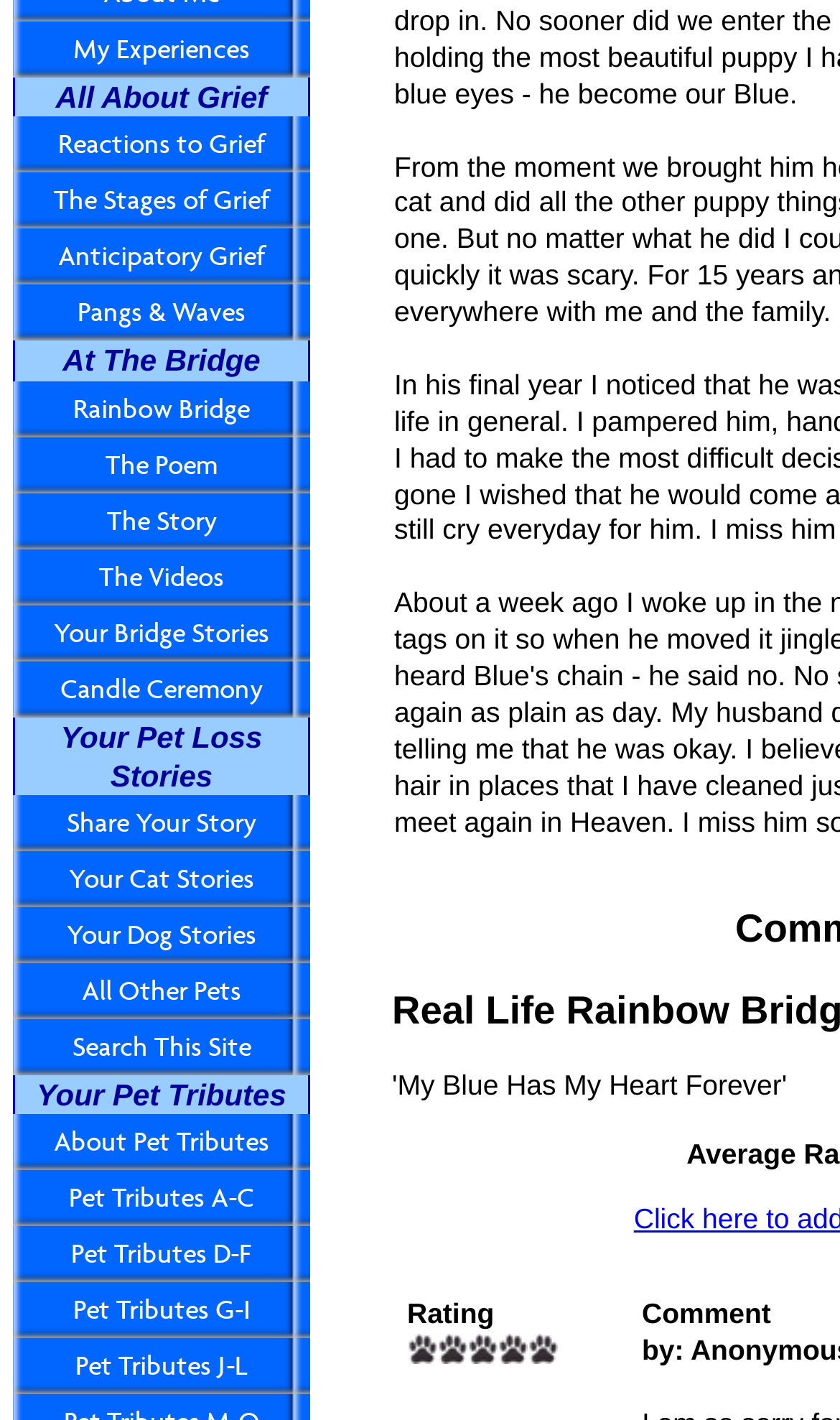Given the element description, predict the bounding box coordinates in the format (top-left x, top-left y, bottom-right x, bottom-right y), using floating point numbers between 0 and 1: The Stages of Grief

[0.015, 0.122, 0.369, 0.161]